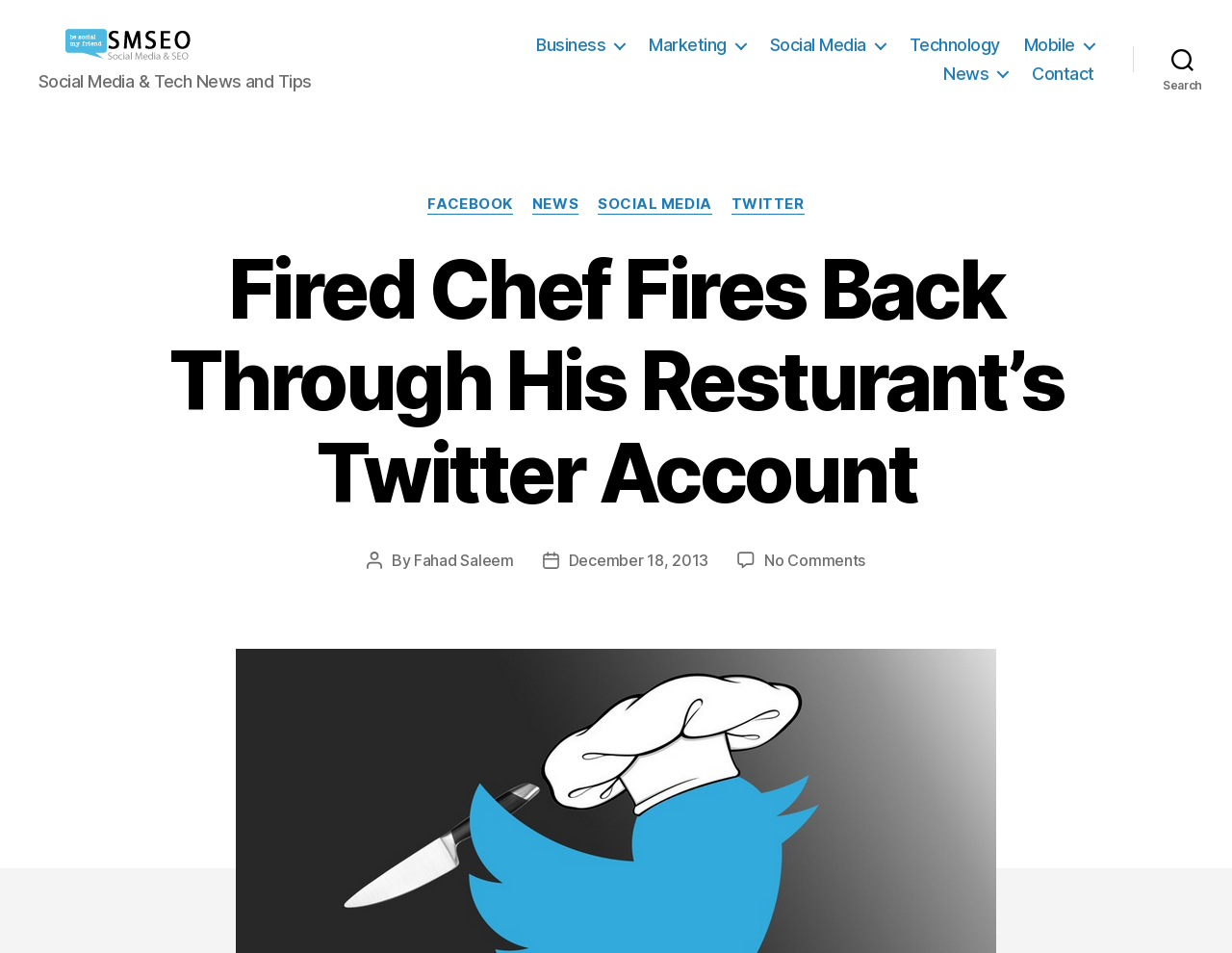What are the categories listed on this webpage?
Look at the image and respond with a single word or a short phrase.

FACEBOOK, NEWS, SOCIAL MEDIA